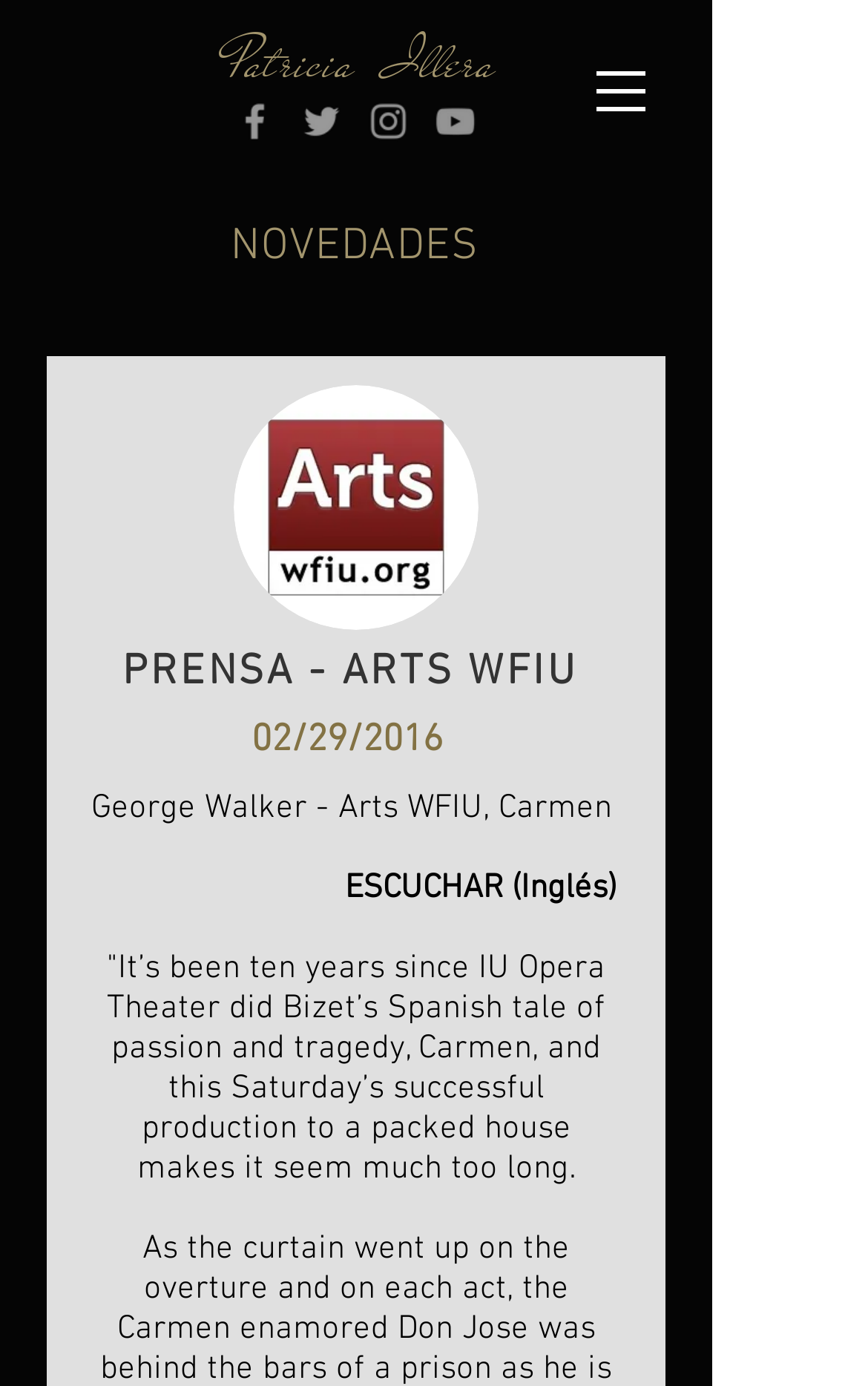Please provide a brief answer to the following inquiry using a single word or phrase:
What is the topic of the news article?

Carmen opera